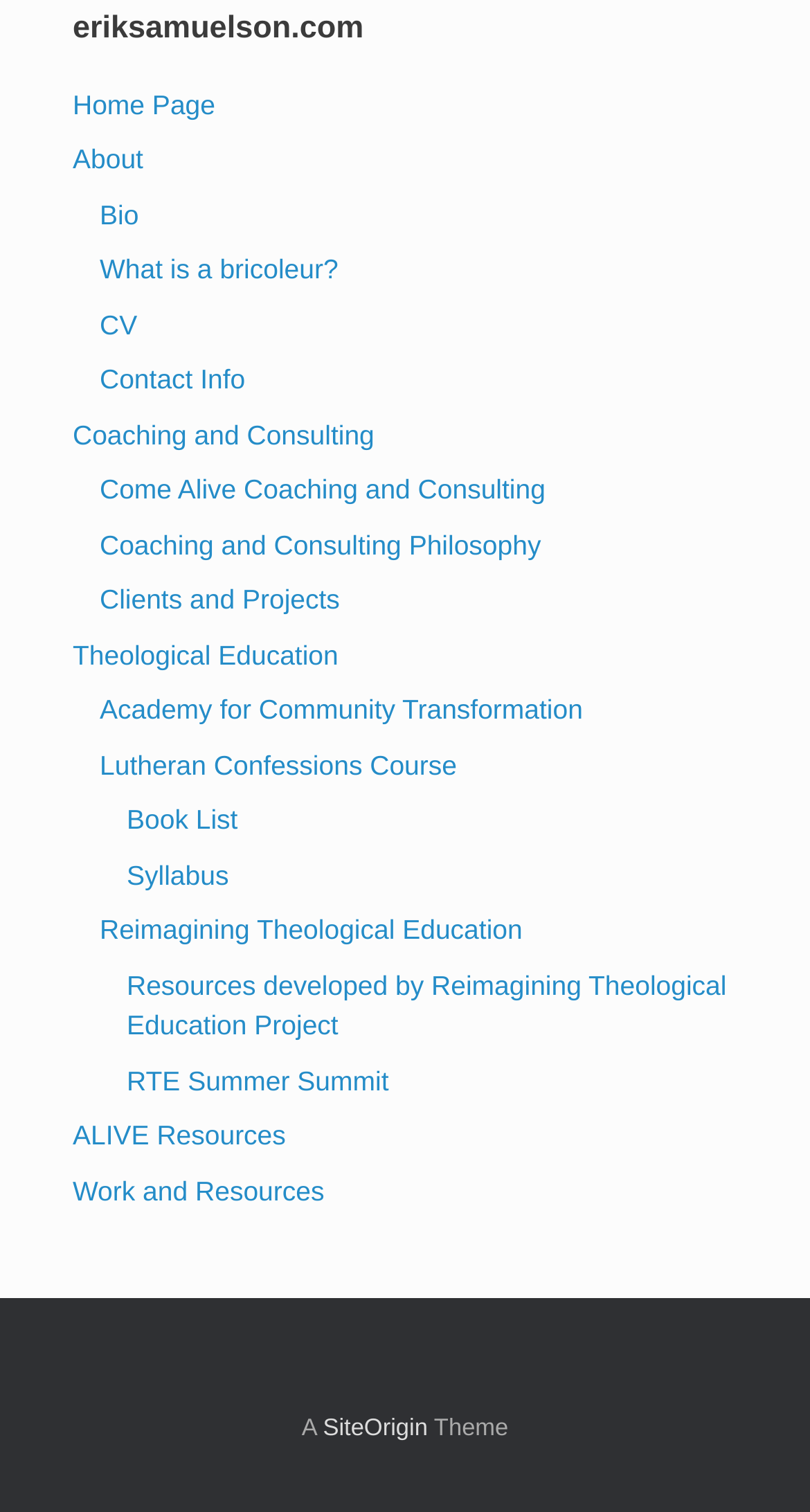Please find and report the bounding box coordinates of the element to click in order to perform the following action: "explore ALIVE resources". The coordinates should be expressed as four float numbers between 0 and 1, in the format [left, top, right, bottom].

[0.09, 0.741, 0.353, 0.761]